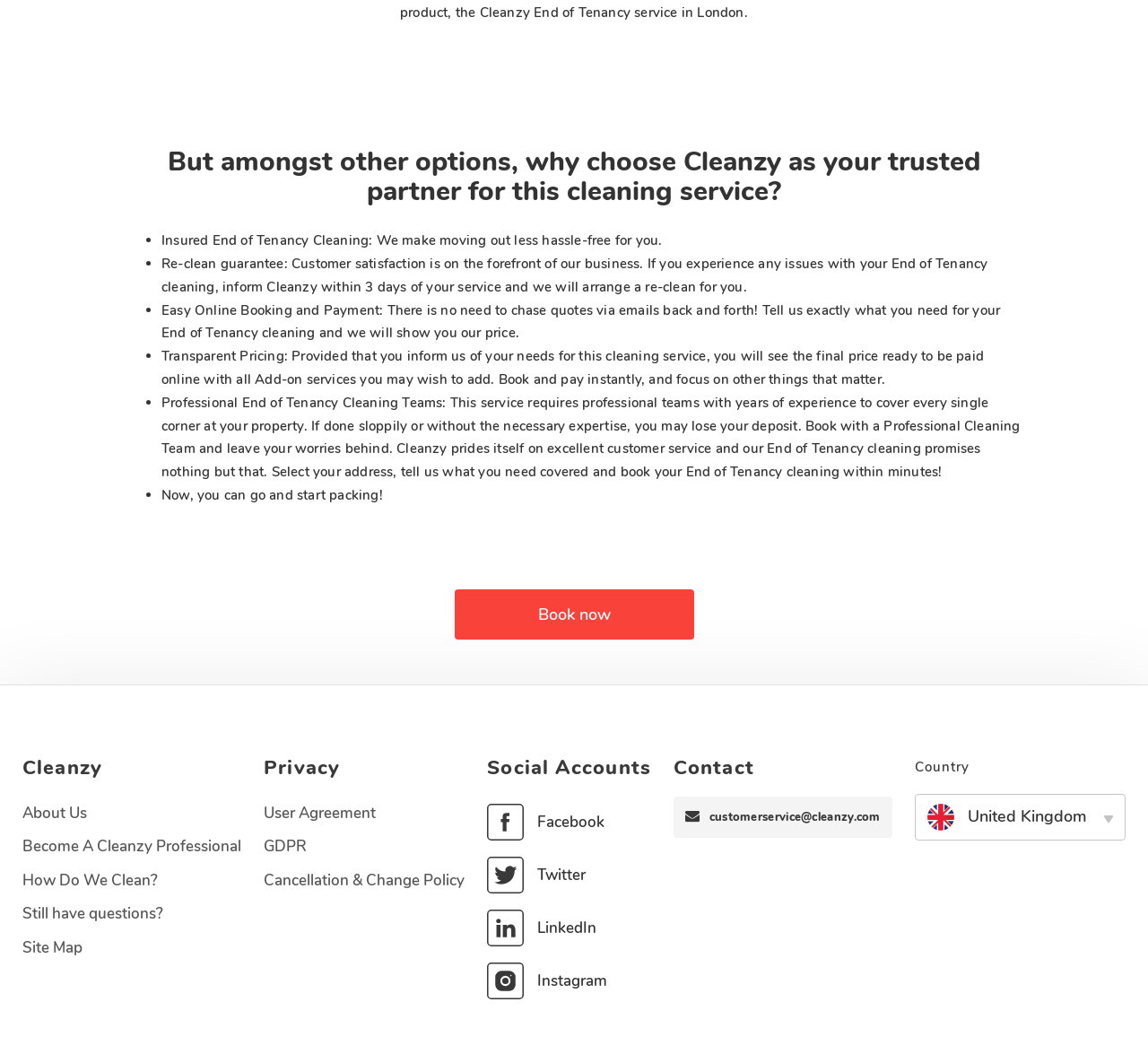Could you highlight the region that needs to be clicked to execute the instruction: "Contact customer service"?

[0.587, 0.749, 0.777, 0.788]